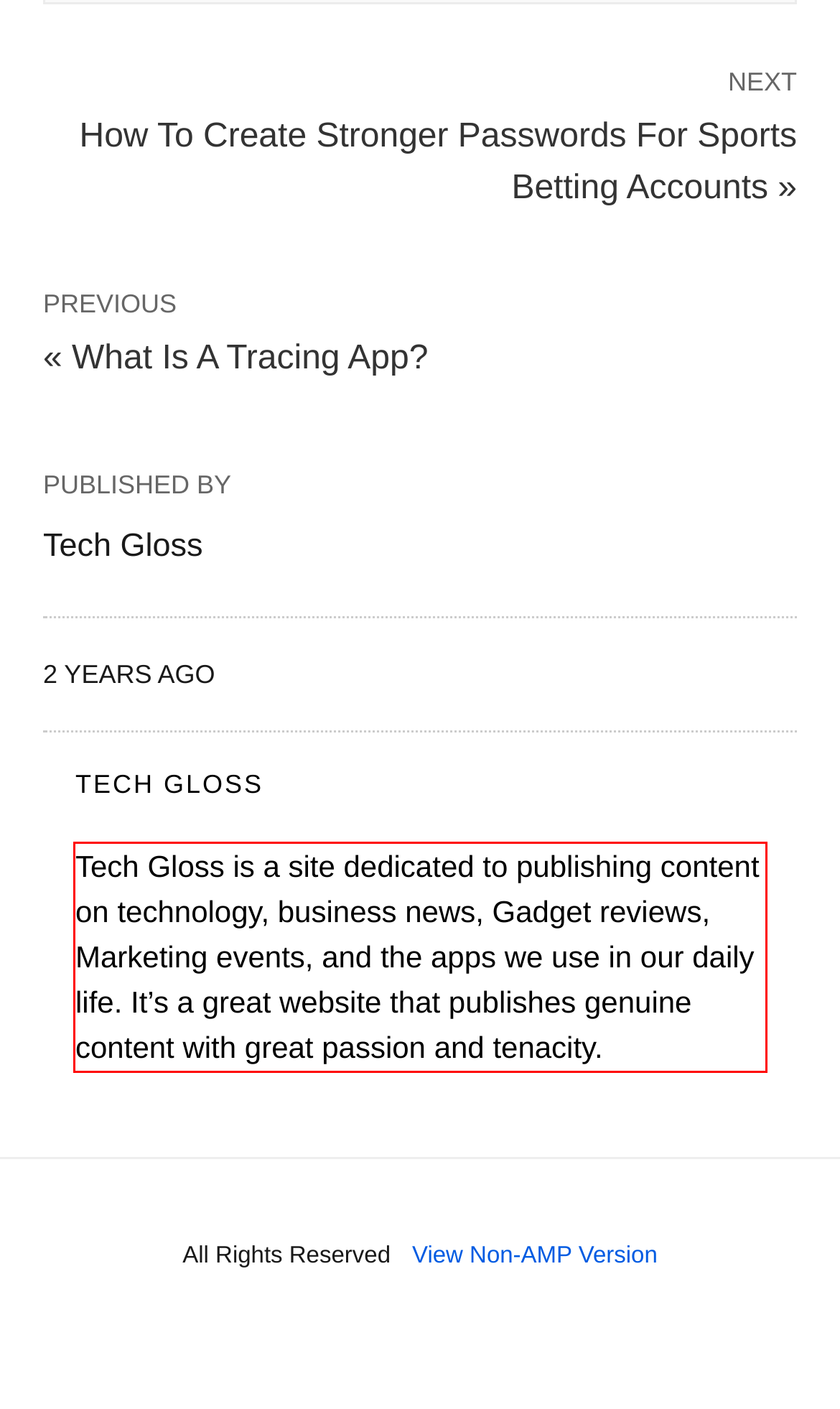From the given screenshot of a webpage, identify the red bounding box and extract the text content within it.

Tech Gloss is a site dedicated to publishing content on technology, business news, Gadget reviews, Marketing events, and the apps we use in our daily life. It’s a great website that publishes genuine content with great passion and tenacity.